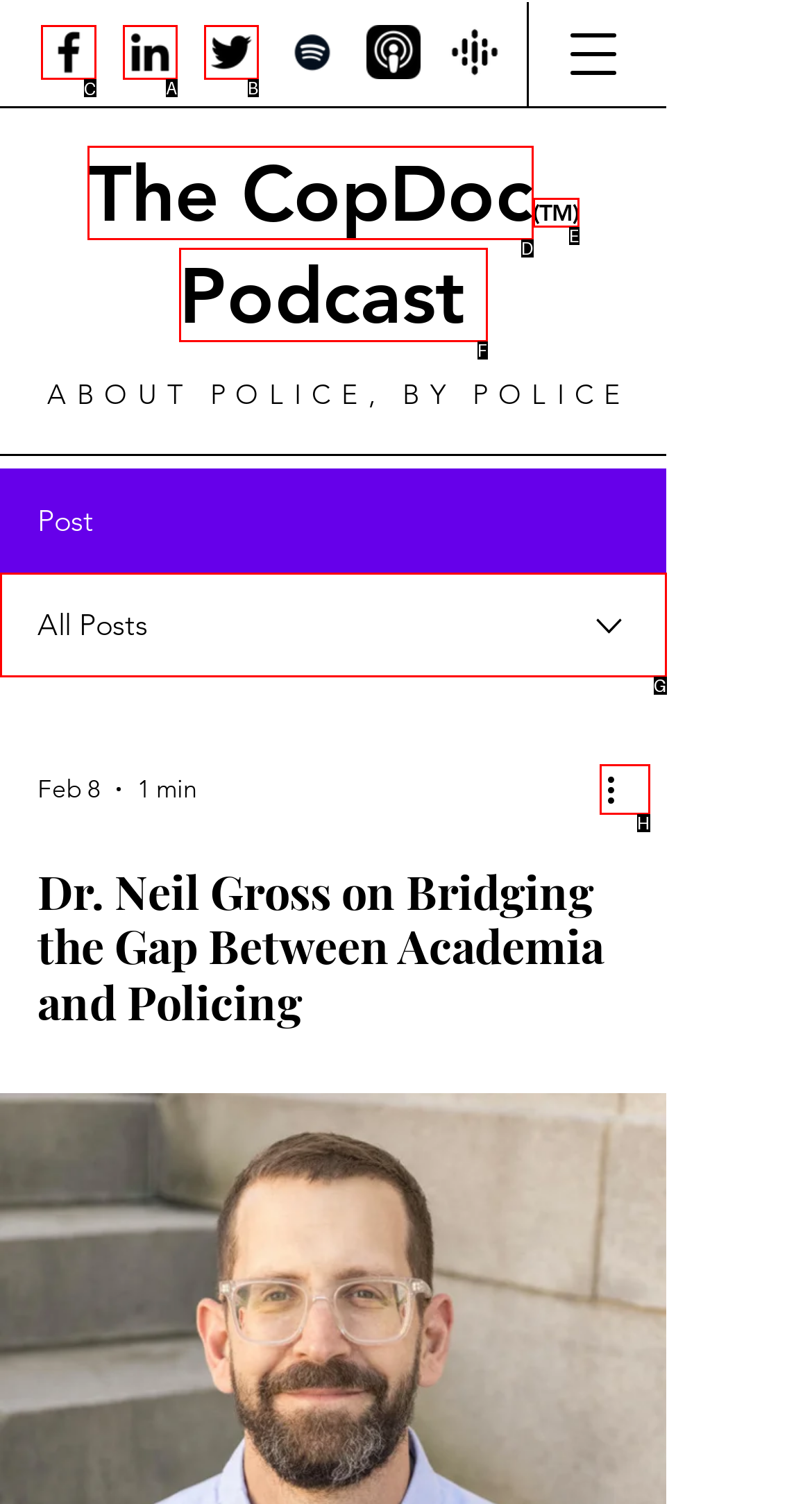Tell me the letter of the correct UI element to click for this instruction: Follow on Facebook. Answer with the letter only.

C